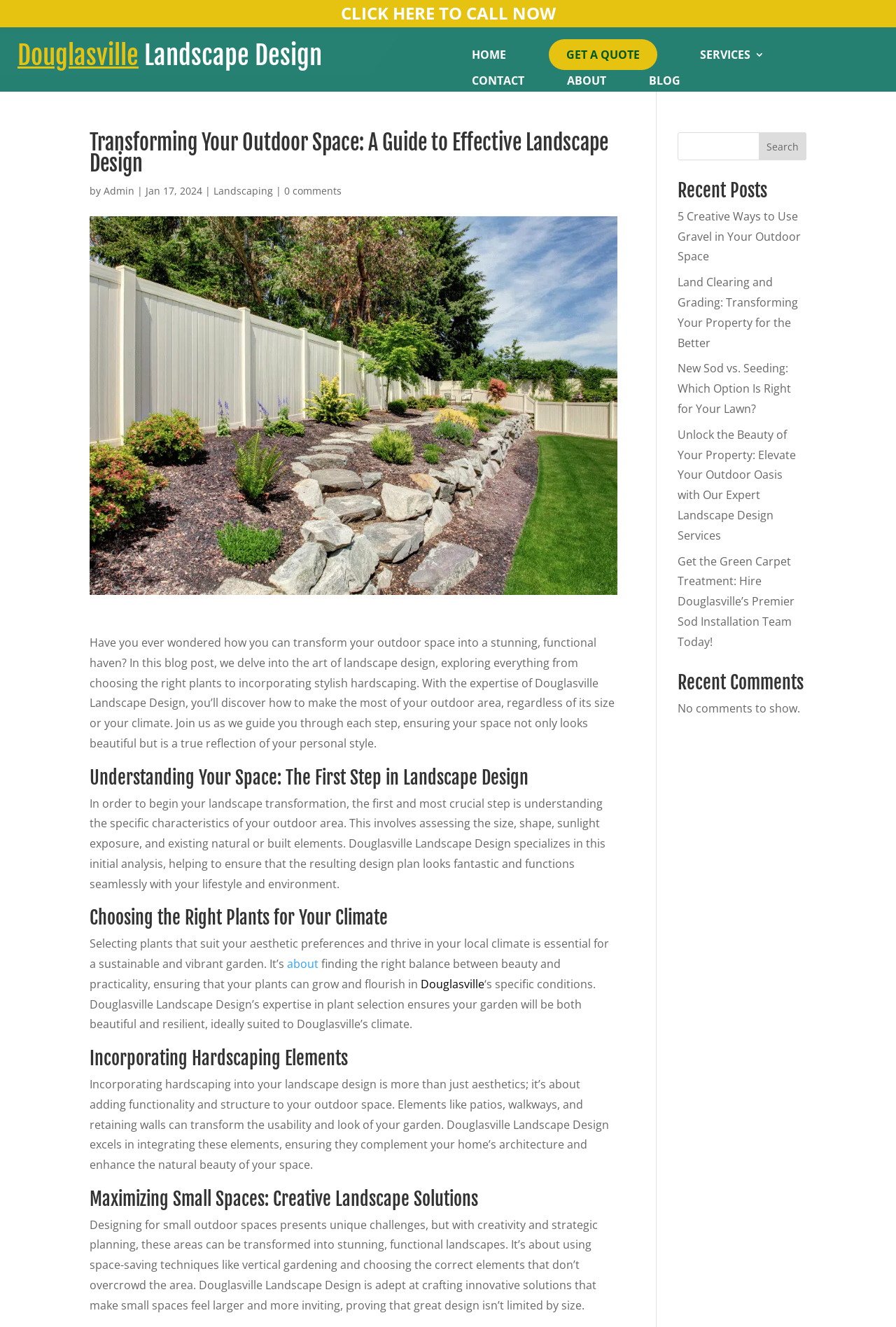What is the purpose of hardscaping in landscape design? Refer to the image and provide a one-word or short phrase answer.

Adding functionality and structure